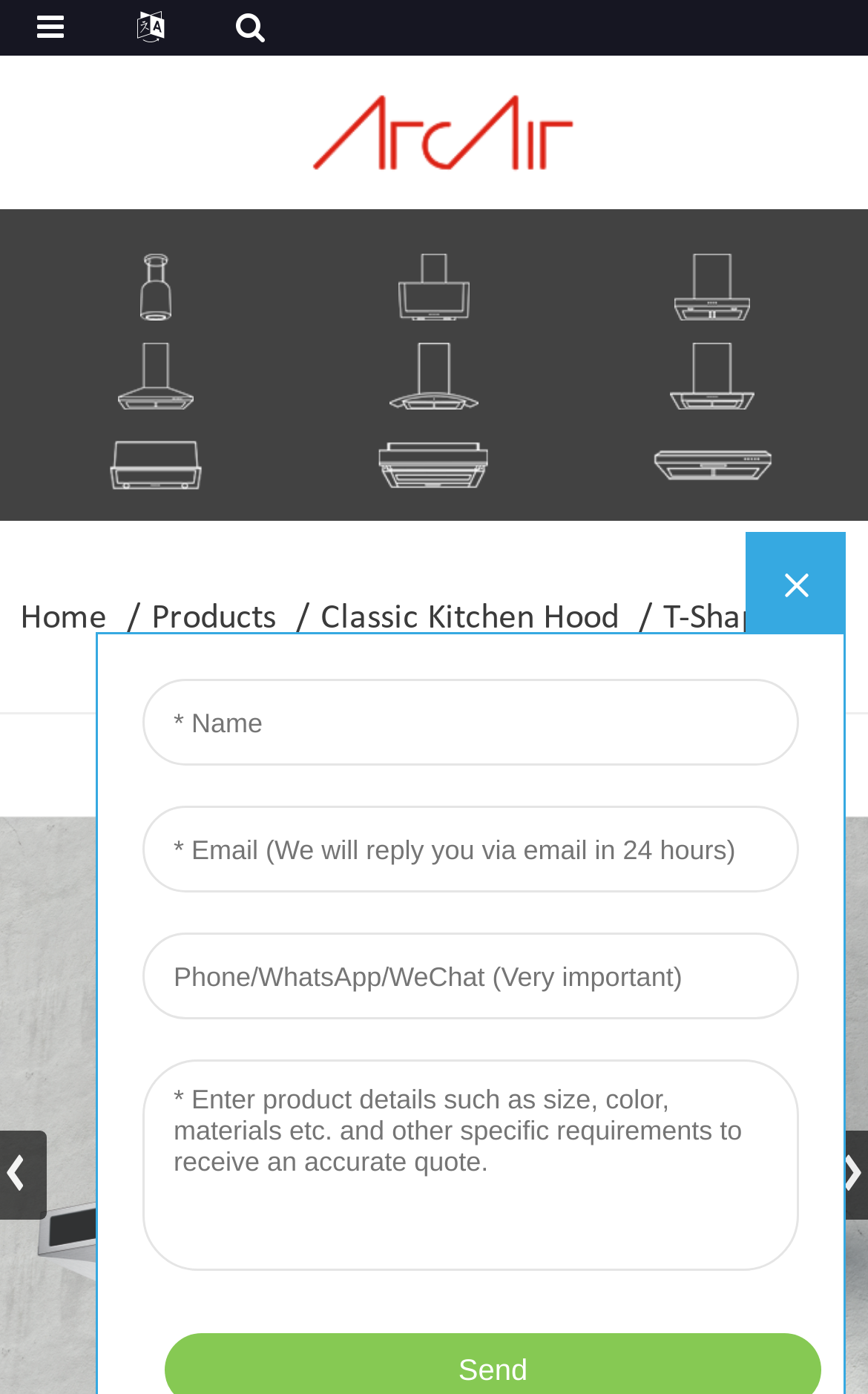Provide the bounding box coordinates for the area that should be clicked to complete the instruction: "go to T-Shape page".

[0.751, 0.418, 0.933, 0.471]